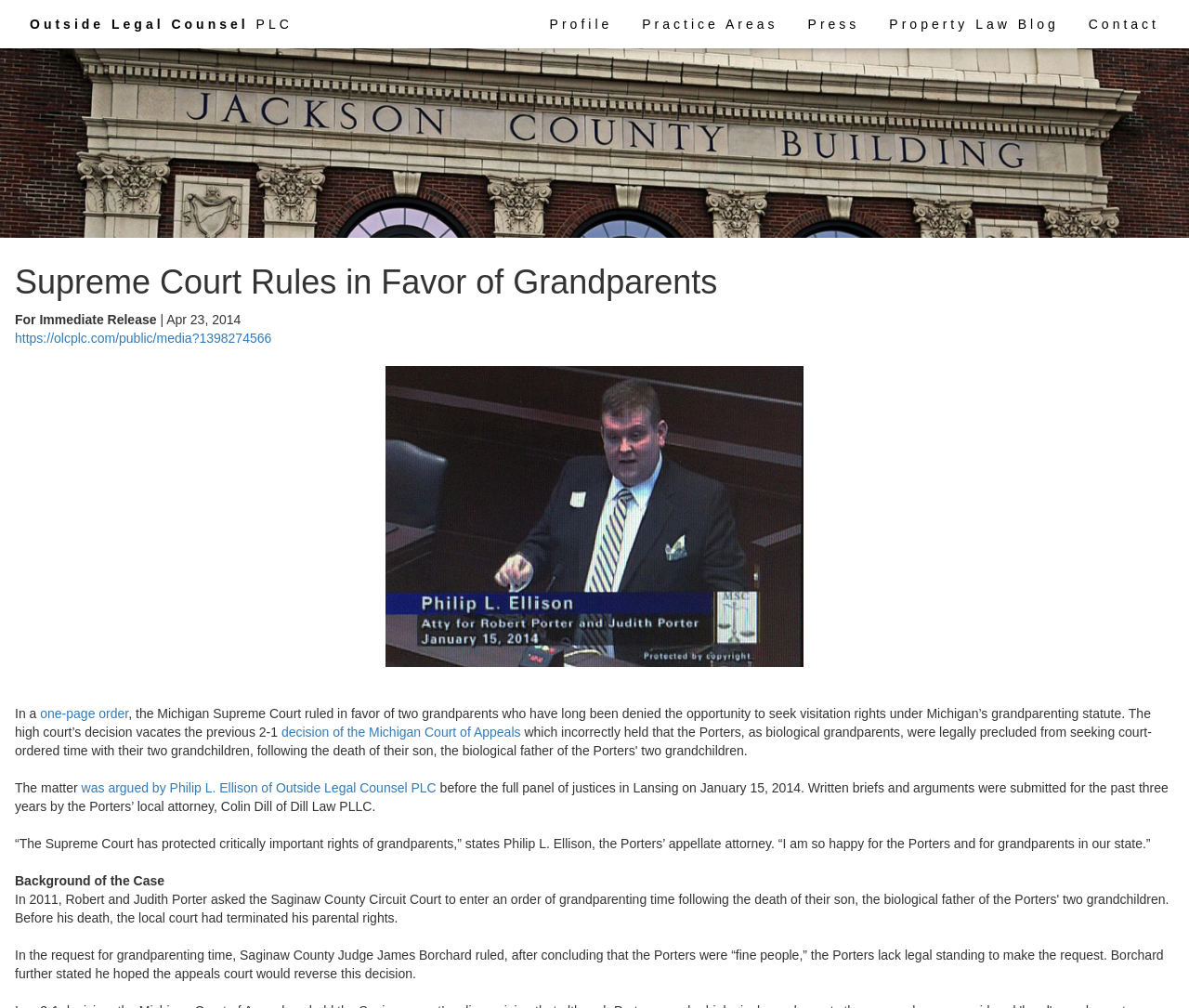Find the bounding box coordinates of the clickable element required to execute the following instruction: "Leave a reply". Provide the coordinates as four float numbers between 0 and 1, i.e., [left, top, right, bottom].

None